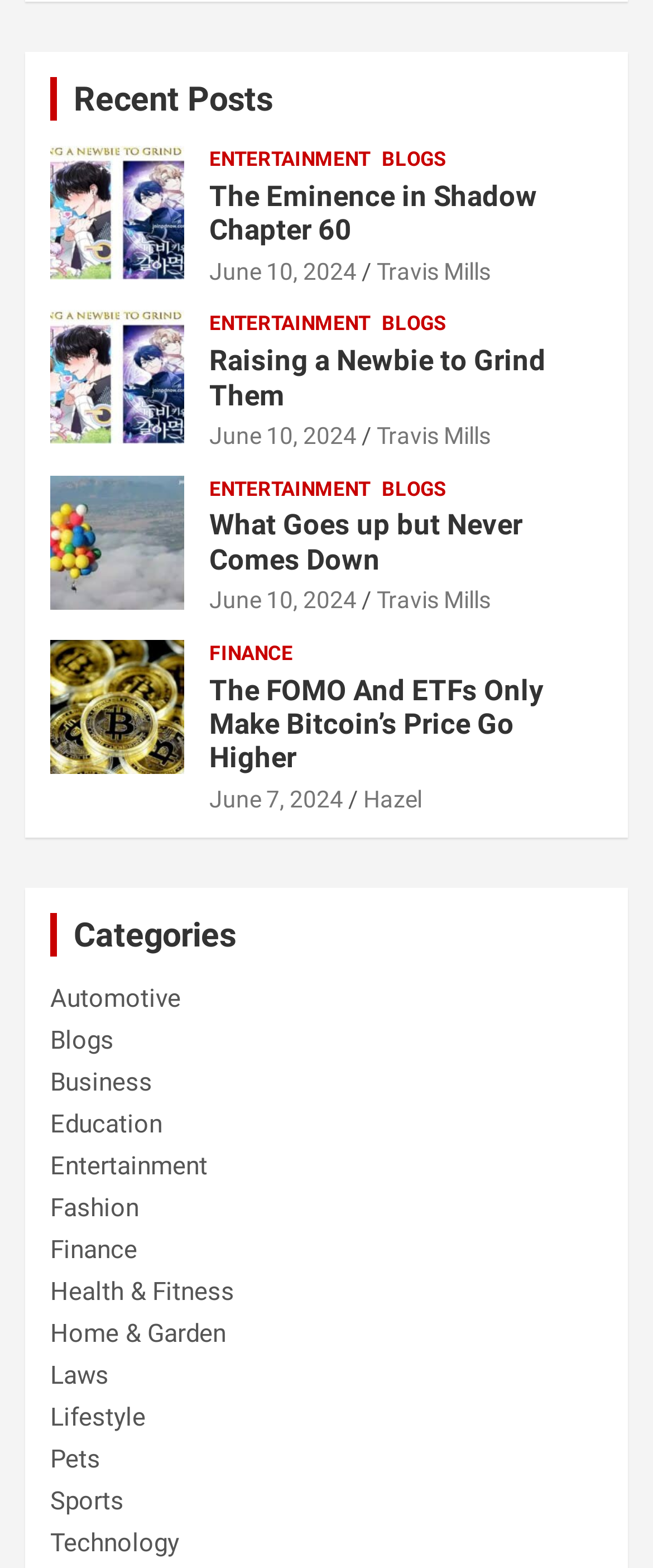What is the category of the post 'The Eminence in Shadow Chapter 60'?
Utilize the image to construct a detailed and well-explained answer.

The post 'The Eminence in Shadow Chapter 60' is listed under the category 'ENTERTAINMENT' which is indicated by the link 'ENTERTAINMENT' next to the post title.